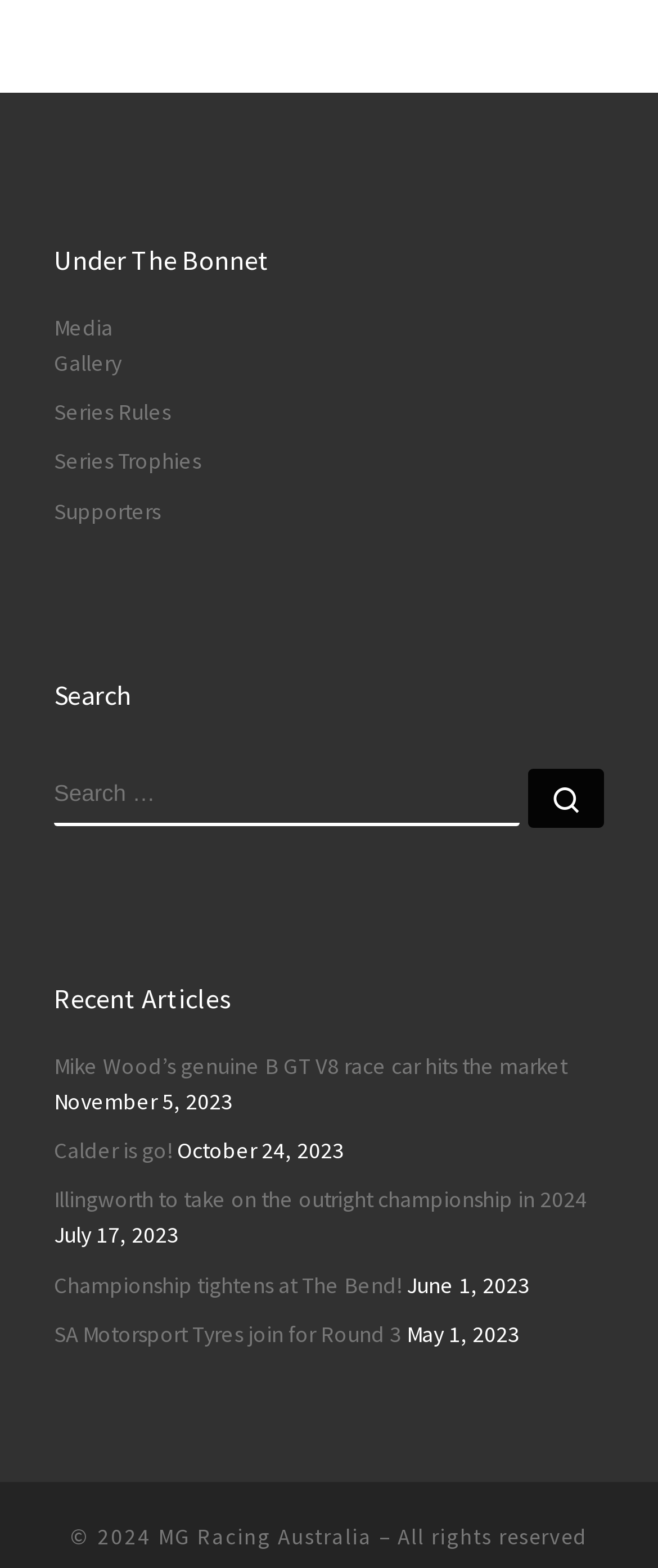Provide a short answer using a single word or phrase for the following question: 
What is the name of the series?

Under The Bonnet